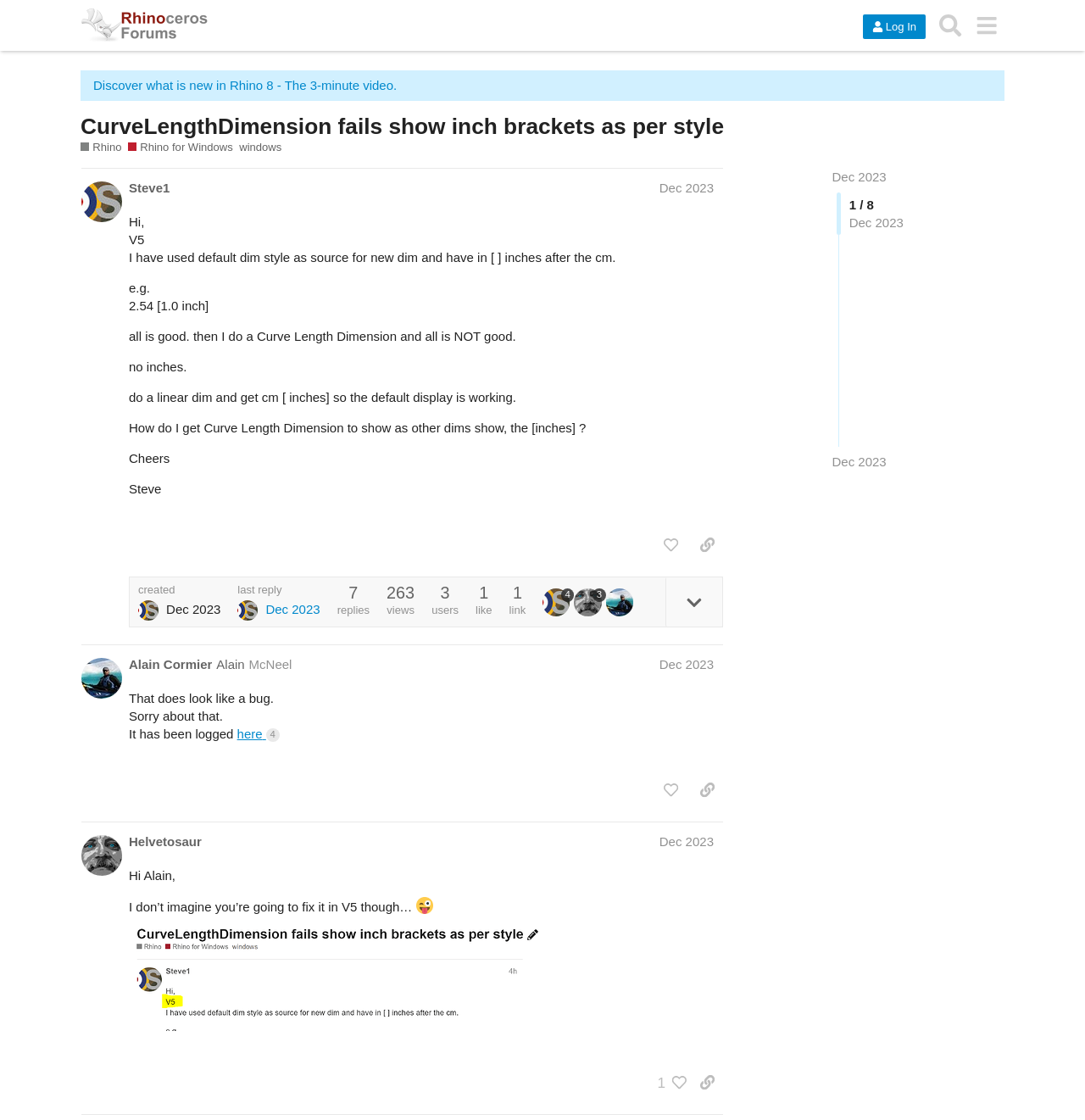What is the date of the last reply in the post?
Using the image, give a concise answer in the form of a single word or short phrase.

Dec 16, 2023